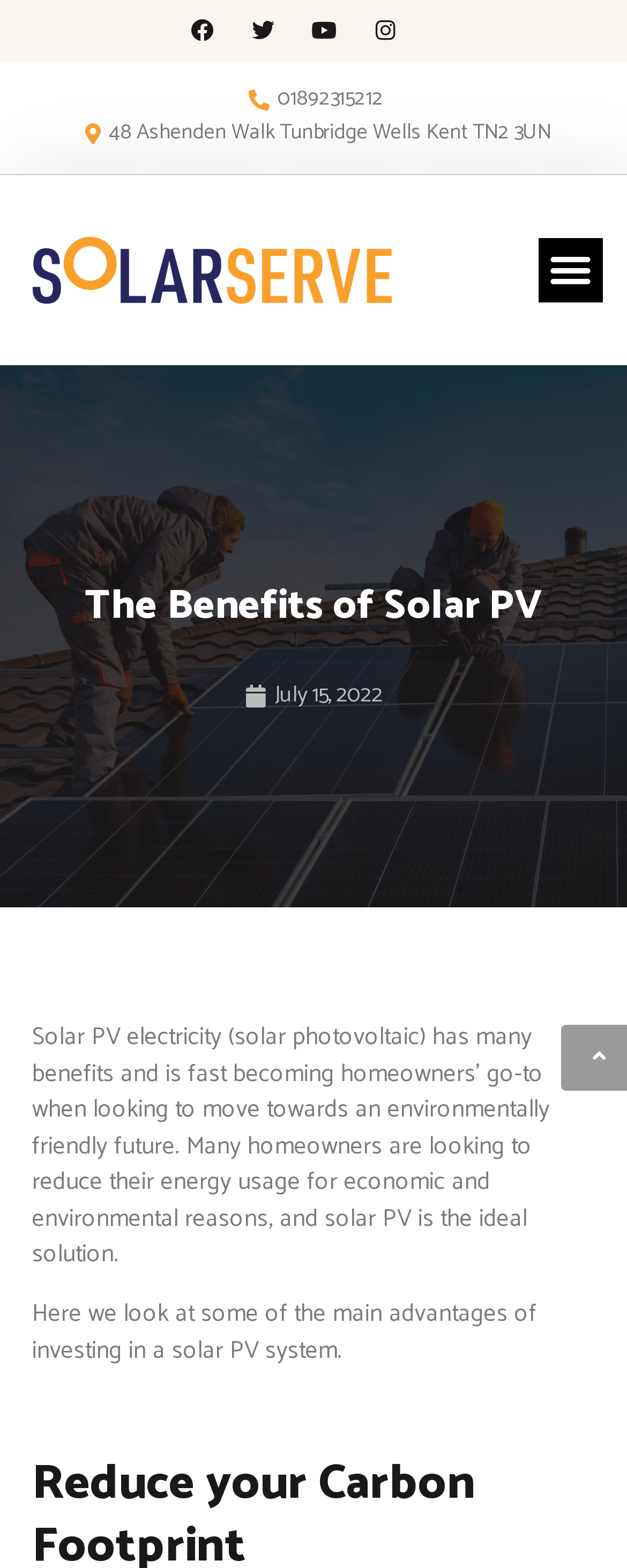Please identify the bounding box coordinates of the element I should click to complete this instruction: 'Visit the homepage'. The coordinates should be given as four float numbers between 0 and 1, like this: [left, top, right, bottom].

[0.038, 0.142, 0.638, 0.202]